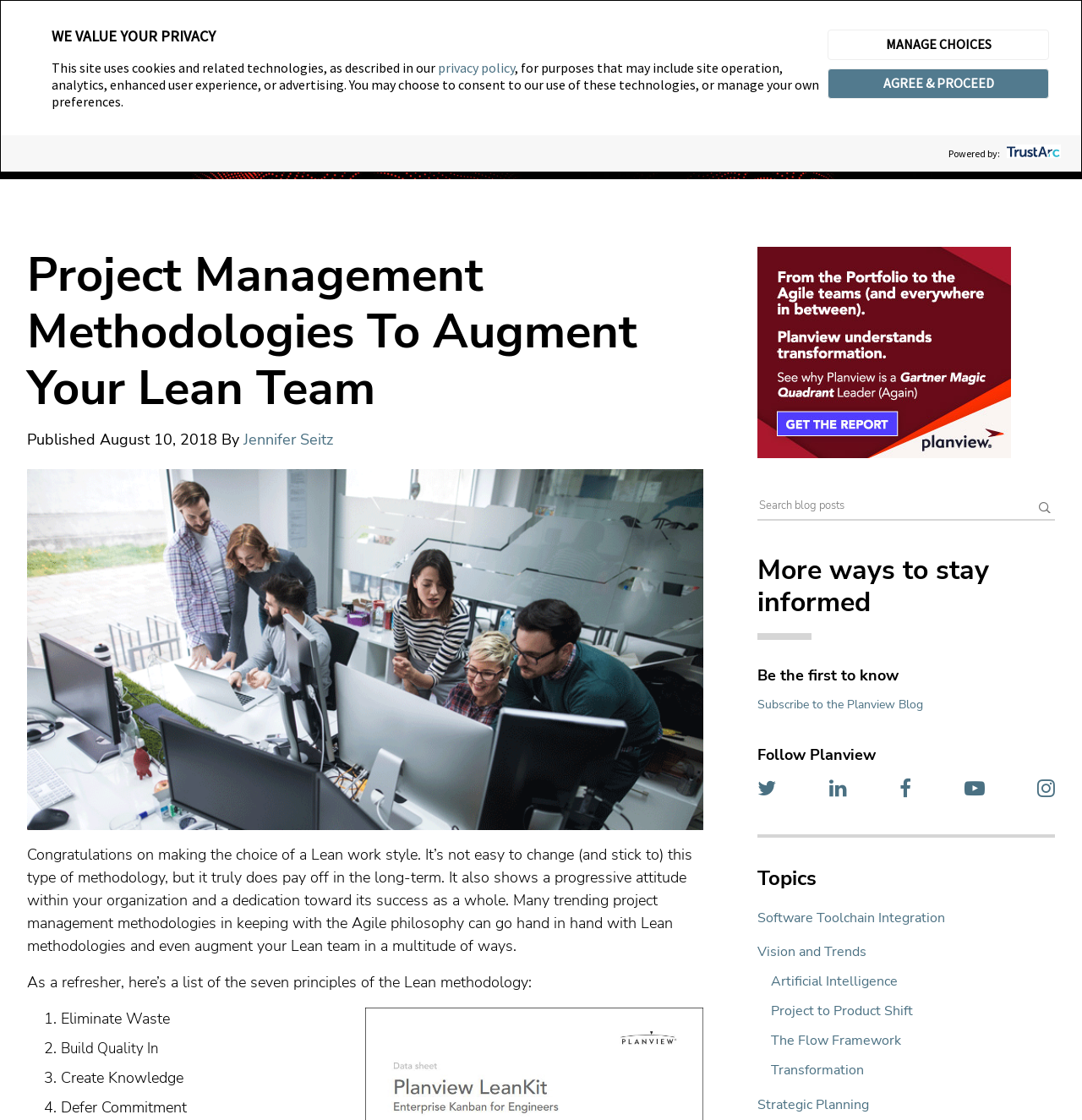Please find the bounding box coordinates (top-left x, top-left y, bottom-right x, bottom-right y) in the screenshot for the UI element described as follows: Software Toolchain Integration

[0.7, 0.812, 0.975, 0.827]